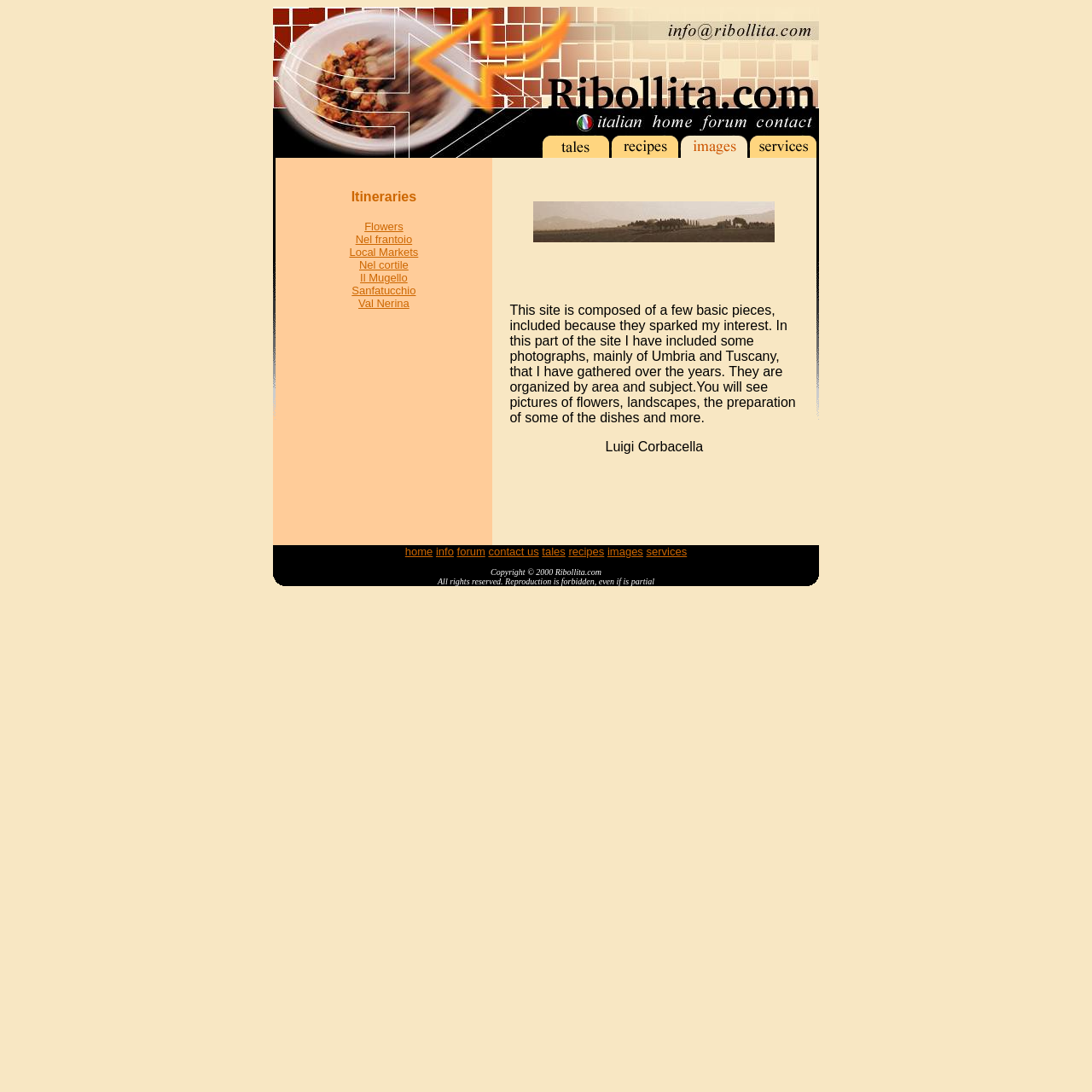Please look at the image and answer the question with a detailed explanation: What is the purpose of the photographs on the website?

Based on the text section of the webpage, I can see that the photographs are mainly of Umbria and Tuscany, and they are organized by area and subject. This suggests that the purpose of the photographs is to showcase these regions.